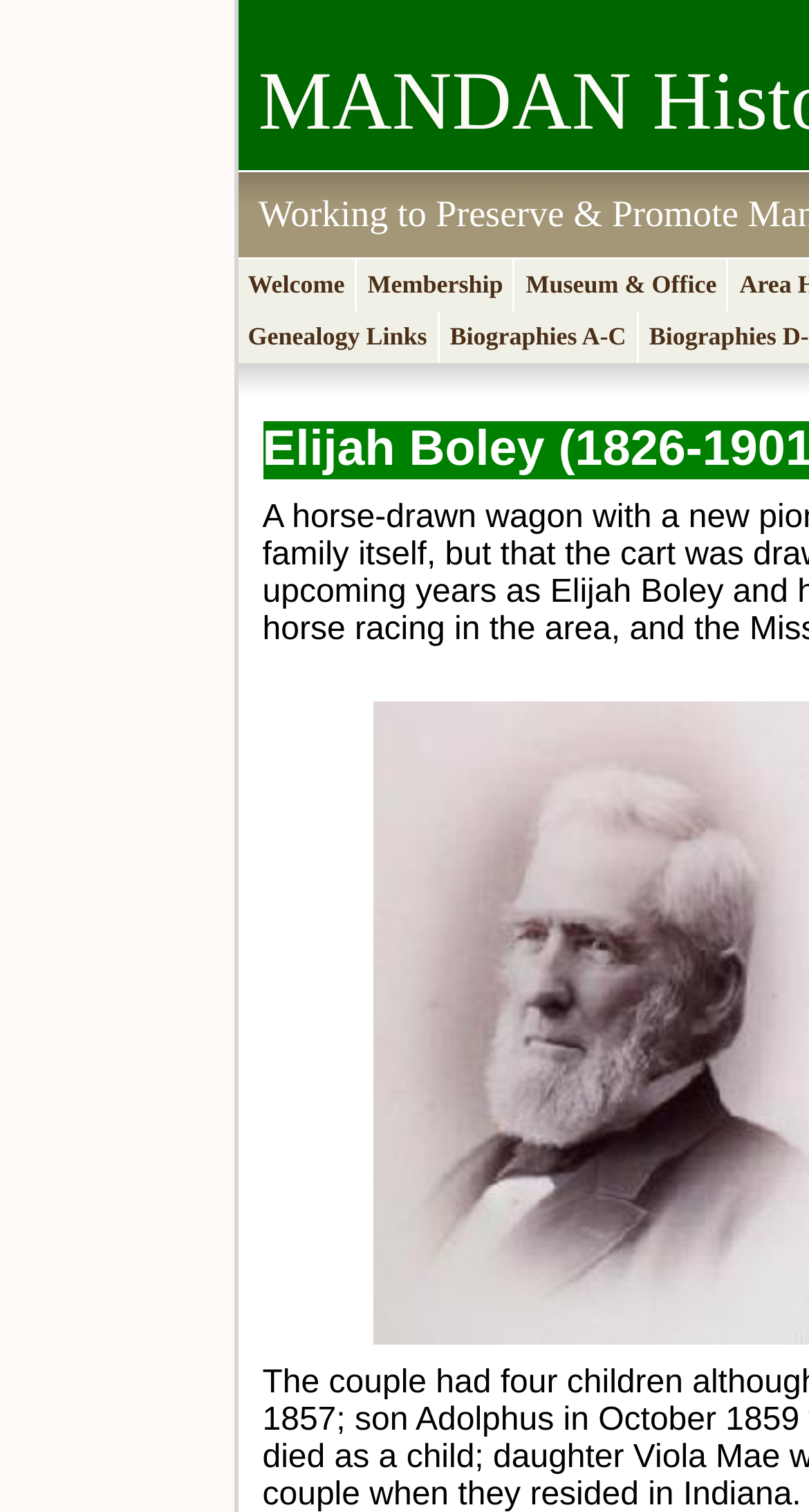Provide a brief response to the question below using a single word or phrase: 
What is the first link in the second section?

Genealogy Links